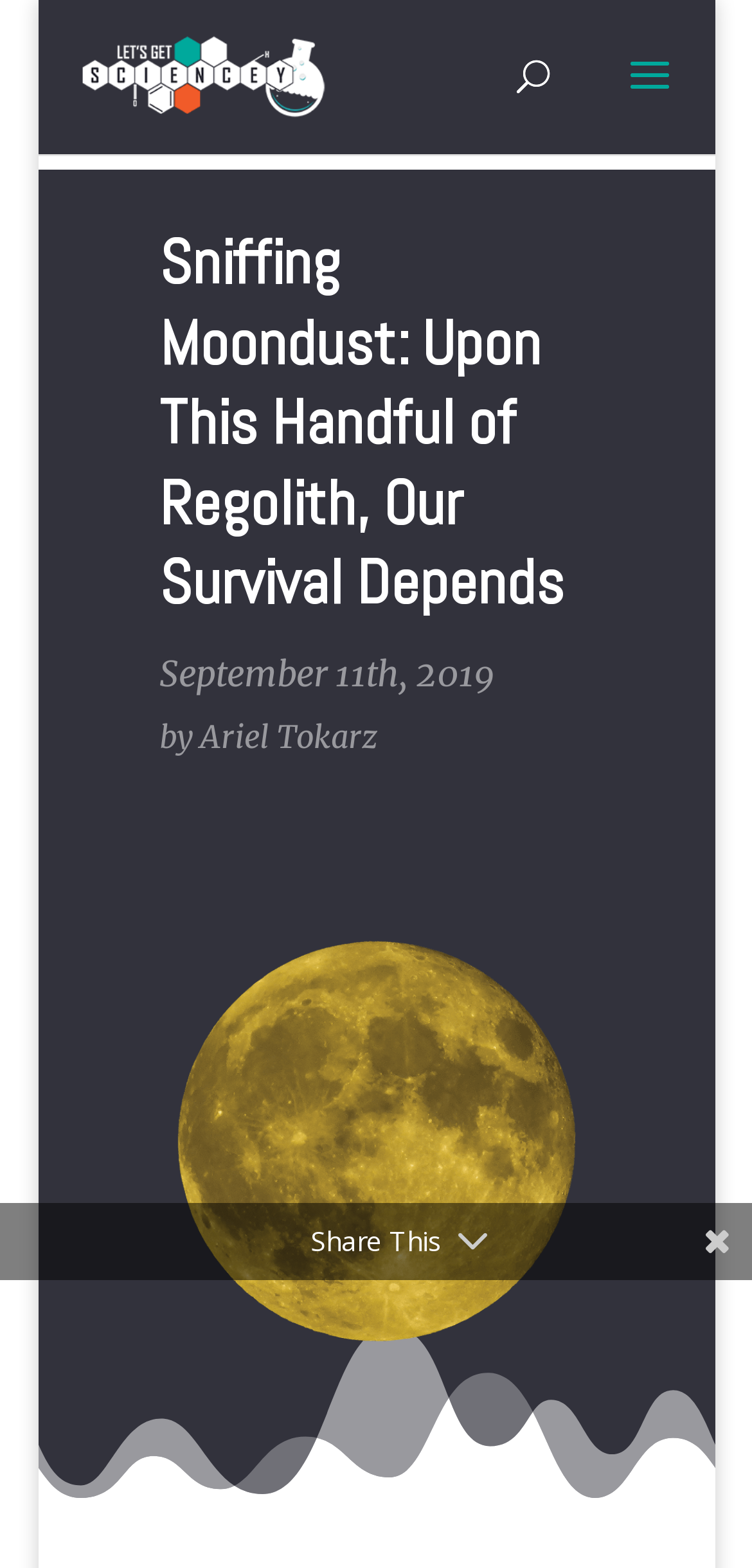What is the purpose of the link 'Let's Get Sciencey'?
From the image, provide a succinct answer in one word or a short phrase.

To explore science-related content